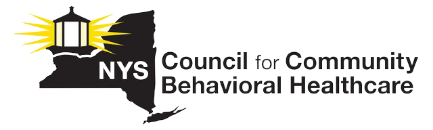Describe the image with as much detail as possible.

The image features the logo of the New York State (NYS) Council for Community Behavioral Healthcare. It prominently displays the acronym "NYS," styled in bold letters, set against a silhouette of the state of New York. Above the state silhouette, a radiant light symbolizes hope and guidance, emanating from a building structure, likely representing a healthcare facility or an institution related to behavioral health. The organization’s name, "Council for Community Behavioral Healthcare," is inscribed in a clean, modern font, emphasizing the council's focus on advocating for mental health services across New York State. This logo captures the essence of the council's mission to provide support and resources within the community for those in need of behavioral healthcare services.